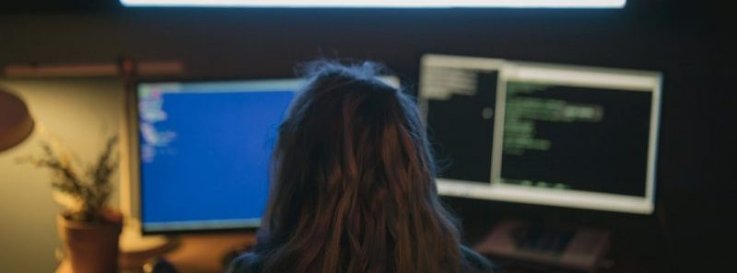What is the context of the article surrounding this image?
Respond to the question with a well-detailed and thorough answer.

The article surrounding this image is discussing the recent challenges faced by educational platforms due to security issues, highlighting the increasing reliance on digital platforms and technology in various fields, particularly in the context of cybersecurity and data management.